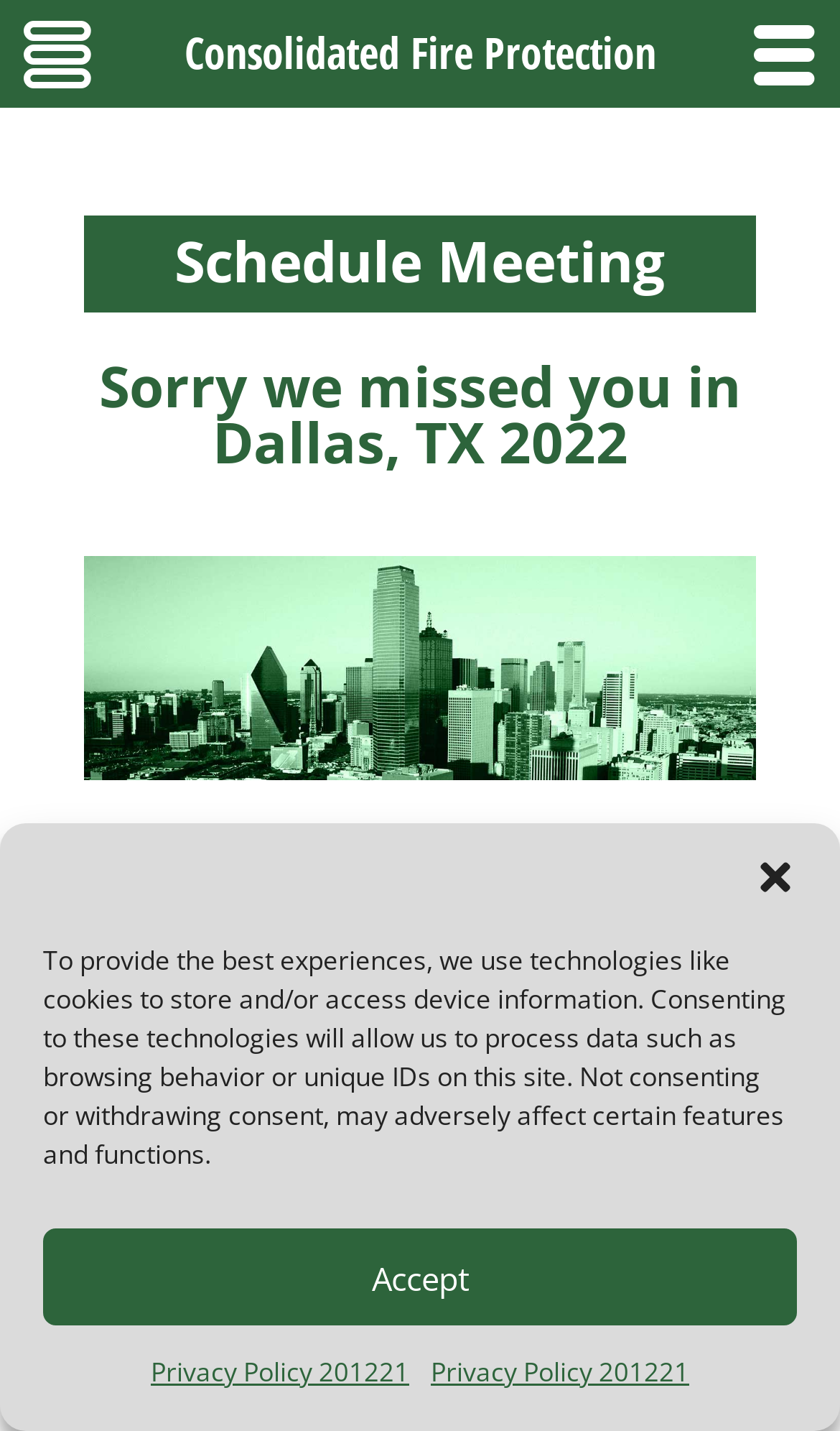Please give a succinct answer using a single word or phrase:
What is the topic of the image?

Dallas, TX